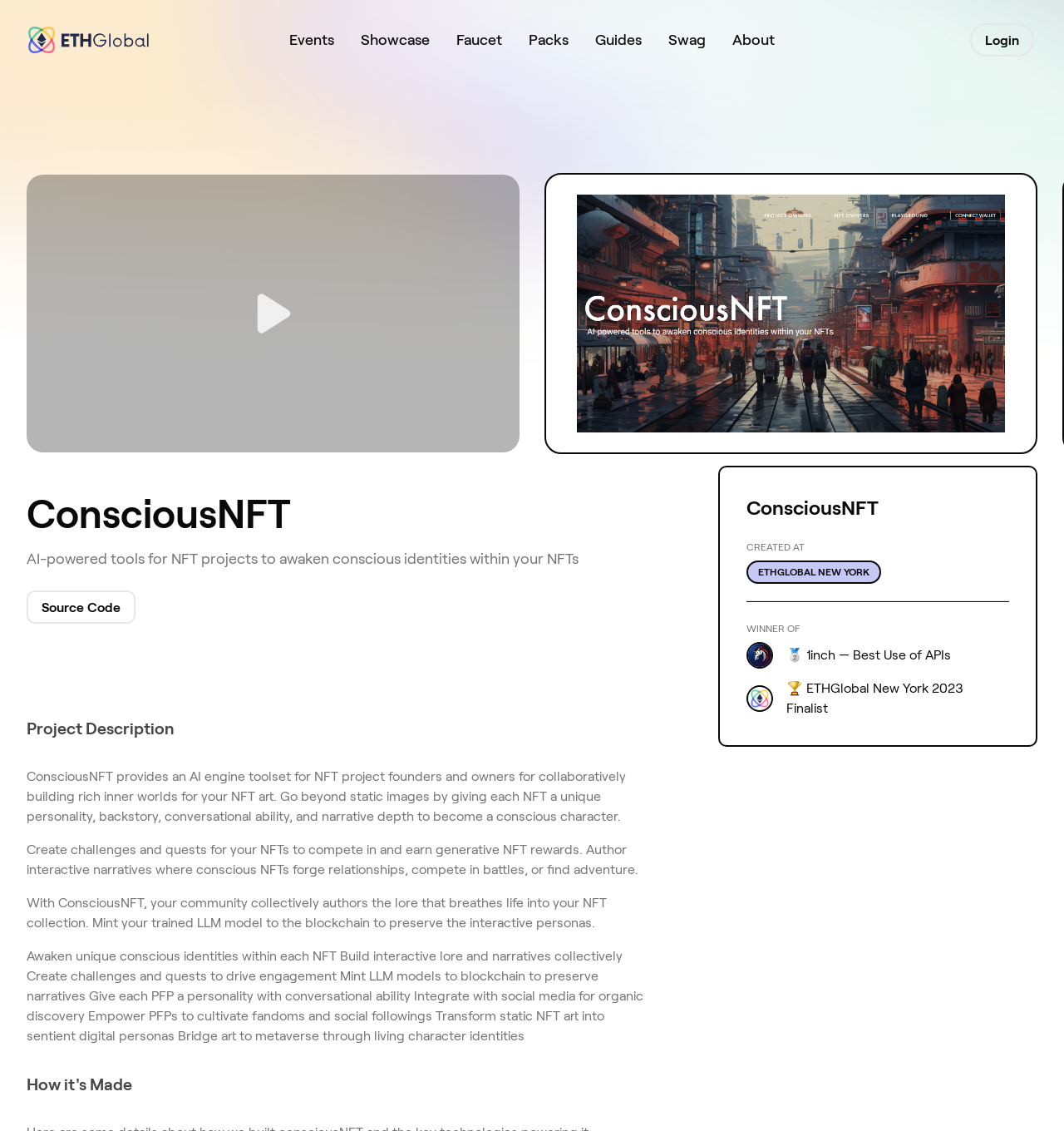Give a detailed account of the webpage's layout and content.

The webpage is about ConsciousNFT, a platform that provides AI-powered tools for NFT projects. At the top left, there is a logo with a link and an image. Below the logo, there is a navigation menu with links to Events, Showcase, Faucet, Packs, Guides, Swag, and About. On the top right, there is a login button.

In the main content area, there is a heading "ConsciousNFT" followed by a brief description of the platform, which is "AI-powered tools for NFT projects to awaken conscious identities within your NFTs". Below this, there is a project screenshot image that takes up most of the width of the page.

On the left side, there is a section with a heading "ConsciousNFT" and a link to the source code. On the right side, there is a section with a heading "ConsciousNFT" and information about the project, including the creation date, a link to ETHGLOBAL NEW YORK, and two trophy images with headings indicating that the project is a winner of an award and a finalist in a competition.

Below this, there is a section with a heading "Project Description" and three paragraphs of text that describe the features and benefits of ConsciousNFT. The text explains that ConsciousNFT provides an AI engine toolset for NFT project founders and owners to build rich inner worlds for their NFT art, and that it allows for the creation of challenges and quests, interactive narratives, and conscious characters.

Finally, there is a section with a heading "How it's Made" at the bottom of the page.